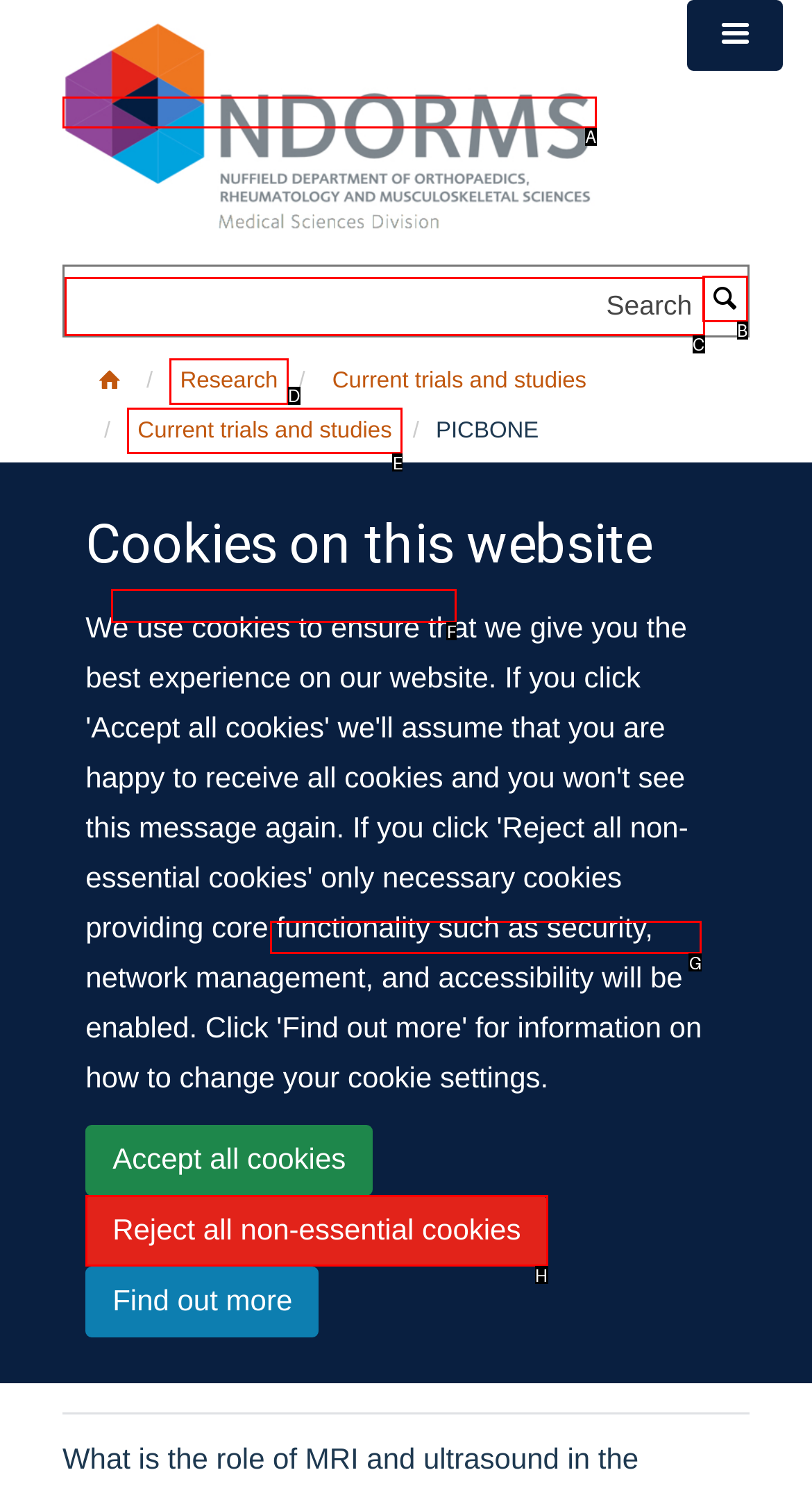Which option should you click on to fulfill this task: View the trial status? Answer with the letter of the correct choice.

G